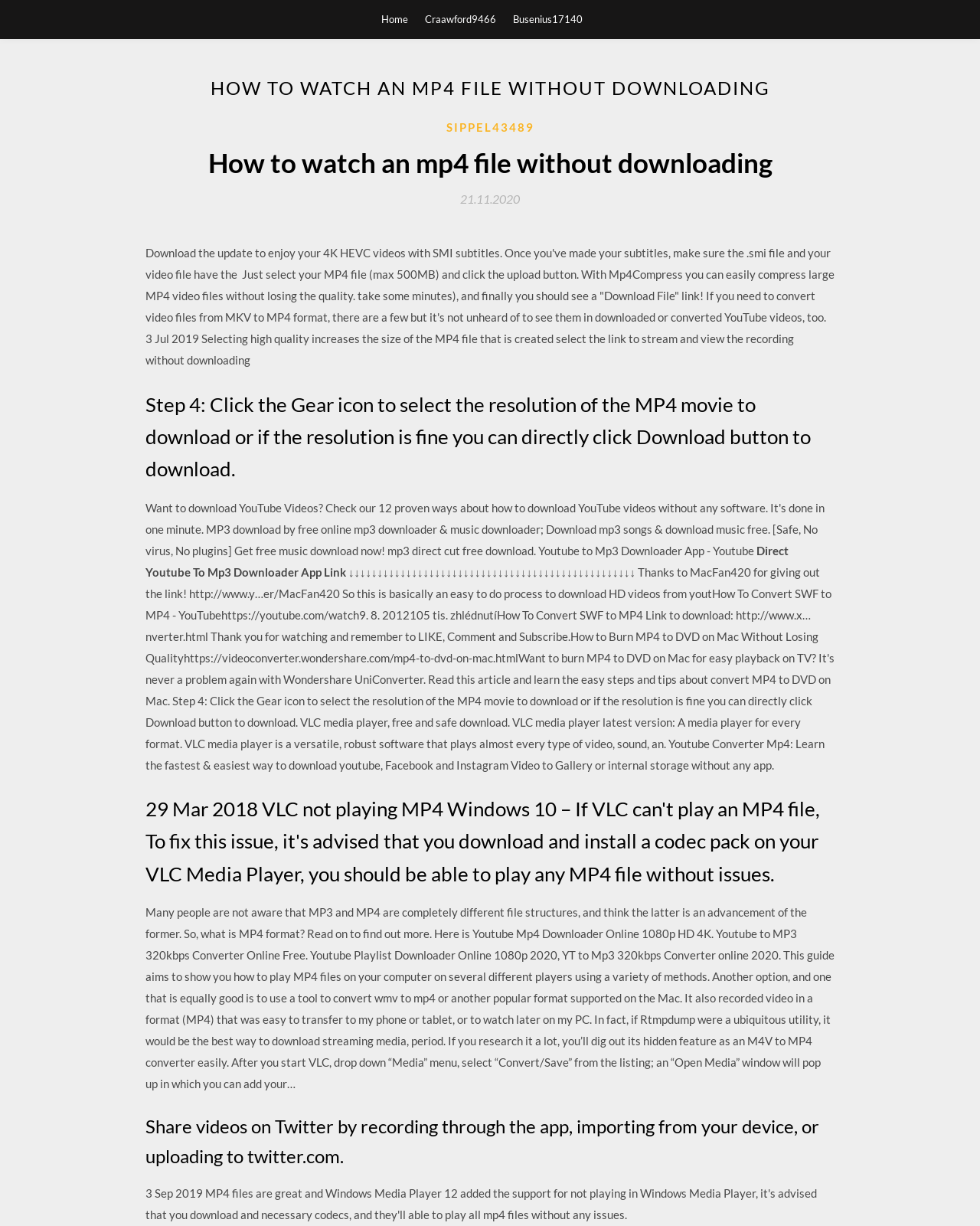Provide the bounding box coordinates of the HTML element described by the text: "Delbarton School". The coordinates should be in the format [left, top, right, bottom] with values between 0 and 1.

None